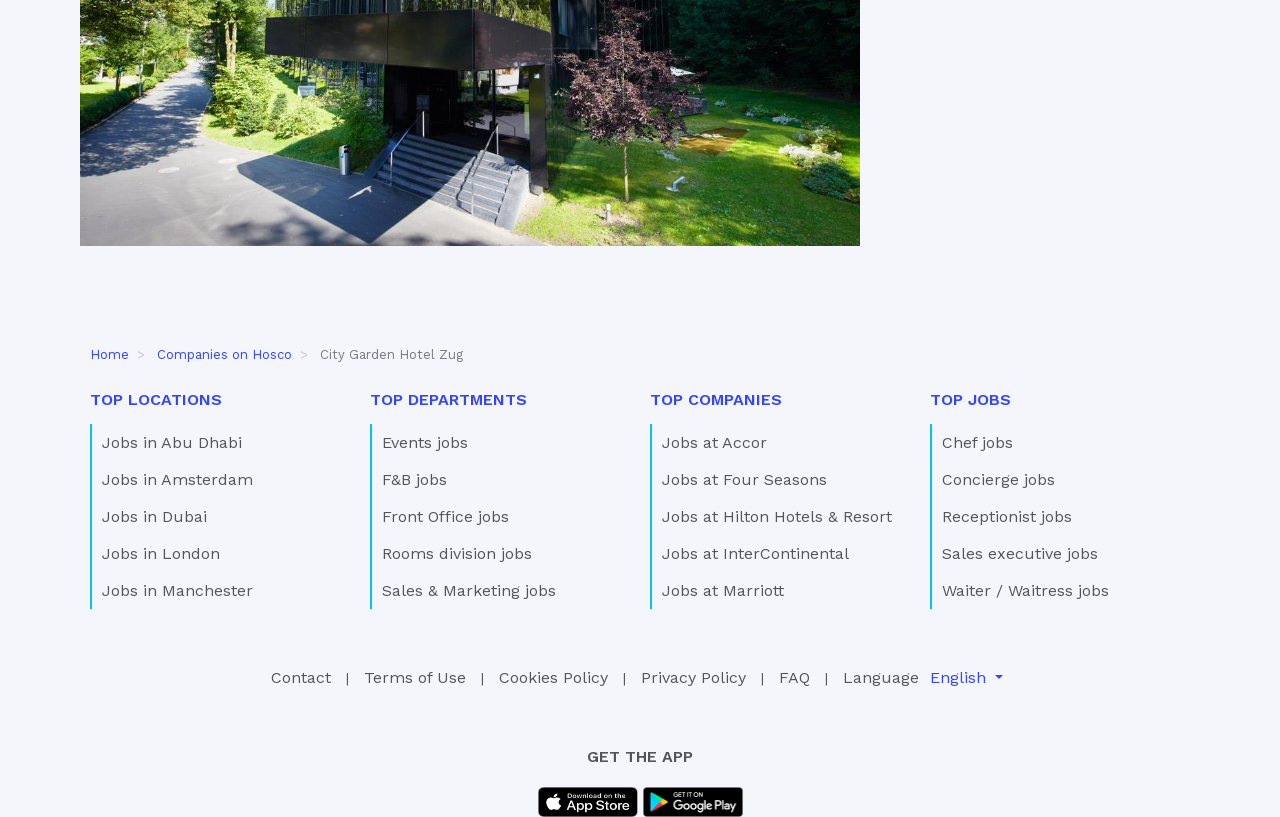Give a concise answer using one word or a phrase to the following question:
What is the name of the hotel mentioned in the breadcrumb navigation?

City Garden Hotel Zug